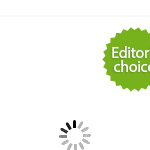Offer an in-depth caption for the image.

The image showcases the "Most Affordable Elliptical" designed for home fitness enthusiasts, highlighting its accessibility and ease of use for individuals seeking an economical option without compromising quality. Prominently featured is a badge indicating it as an "Editor’s Choice," suggesting it has been recommended based on favorable reviews or performance assessments. This recognition helps potential buyers feel confident about their choice, ensuring they consider this elliptical as a practical addition to their workout routines. The overall presentation reflects a user-friendly approach, aiming to attract those looking for reliable exercise equipment at a budget-friendly price point.